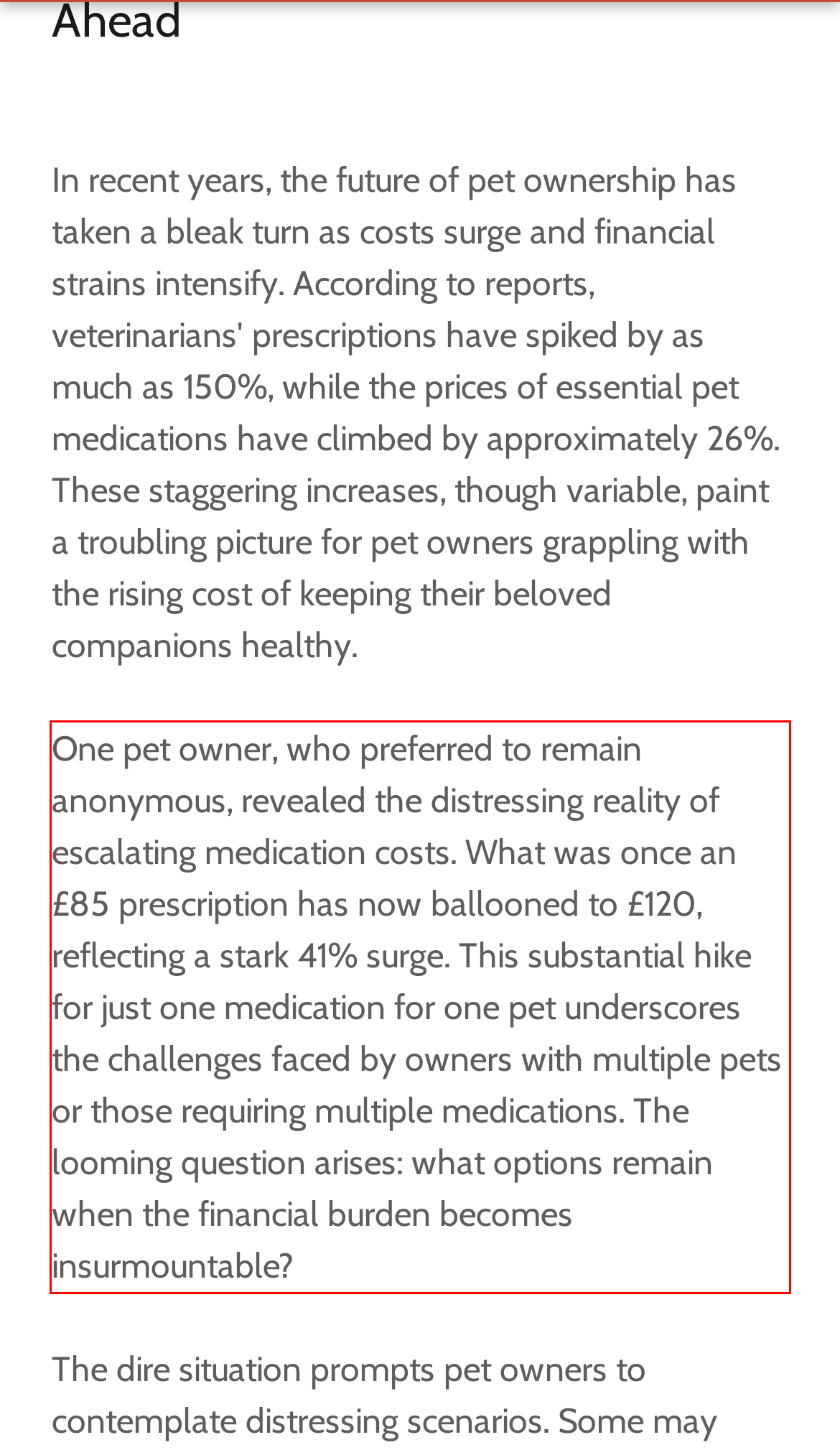Please analyze the screenshot of a webpage and extract the text content within the red bounding box using OCR.

One pet owner, who preferred to remain anonymous, revealed the distressing reality of escalating medication costs. What was once an £85 prescription has now ballooned to £120, reflecting a stark 41% surge. This substantial hike for just one medication for one pet underscores the challenges faced by owners with multiple pets or those requiring multiple medications. The looming question arises: what options remain when the financial burden becomes insurmountable?